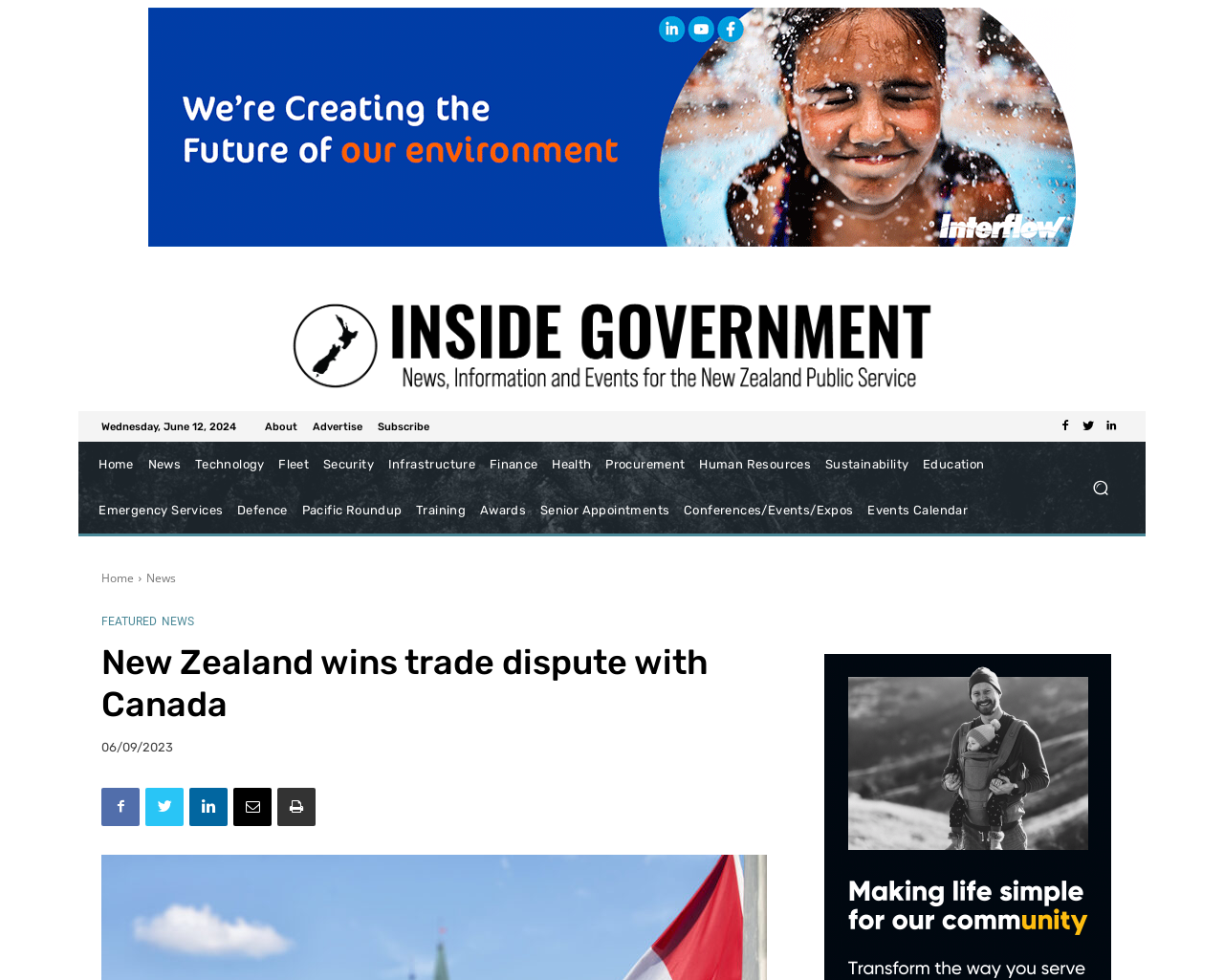Locate the bounding box coordinates of the item that should be clicked to fulfill the instruction: "Read the news article".

[0.083, 0.655, 0.627, 0.739]